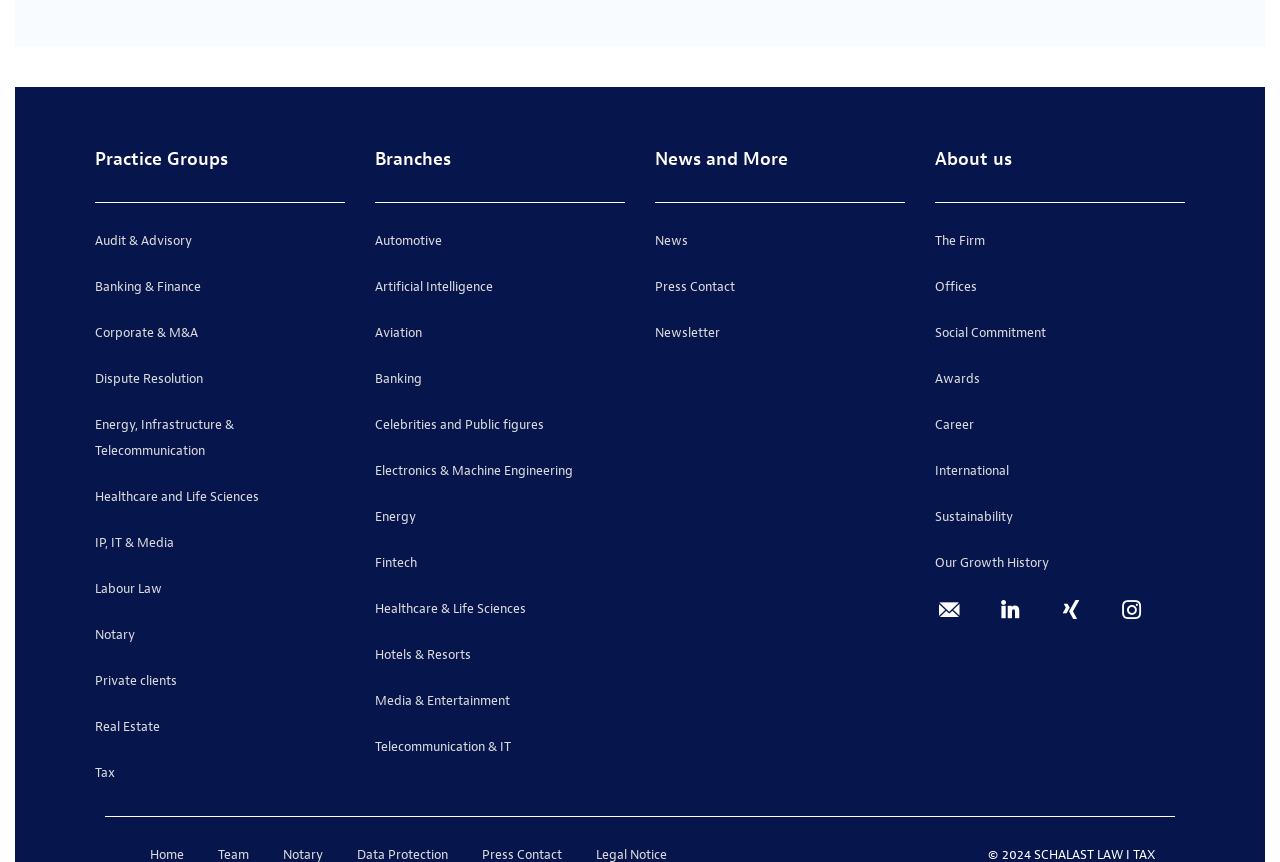Please locate the bounding box coordinates of the element that should be clicked to achieve the given instruction: "Click on Practice Groups".

[0.074, 0.172, 0.178, 0.198]